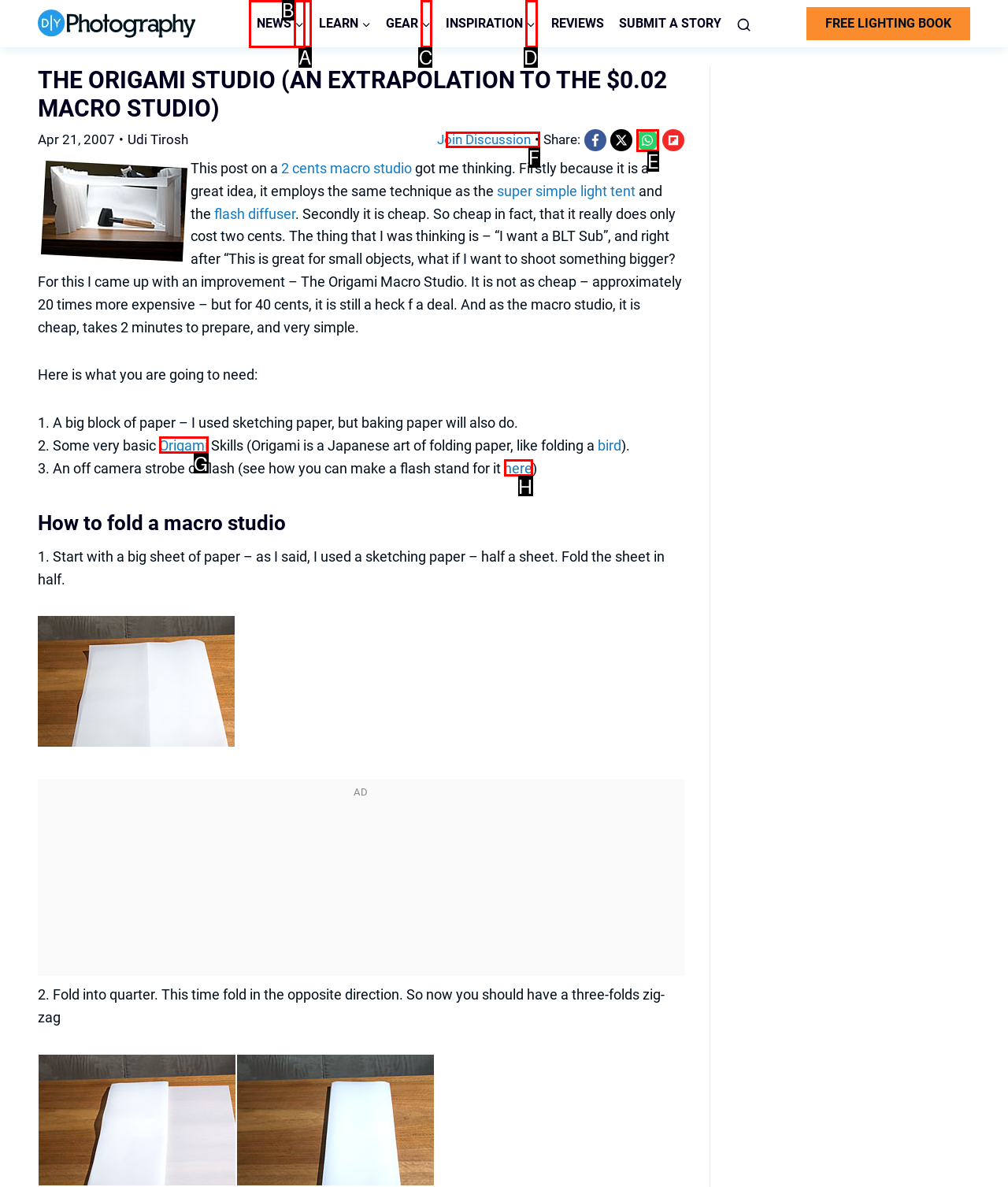Choose the letter that best represents the description: Join Discussion. Answer with the letter of the selected choice directly.

F